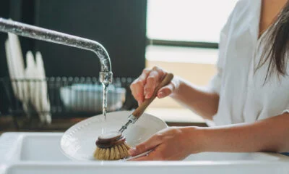Give a thorough explanation of the image.

The image depicts a person washing a plate in a kitchen sink, emphasizing eco-friendly dishwashing practices. The individual, wearing a light-colored shirt, holds a dish brush in one hand while supporting the plate in the other. Water flows from a sleek faucet, creating a sense of cleanliness and efficiency in the task. In the background, a drying rack filled with dishes is partially visible, adding to the domestic scene. This image aligns with the theme of adopting sustainable practices in everyday life, showcasing a practical approach to reducing environmental impact through conscious choices in household chores.